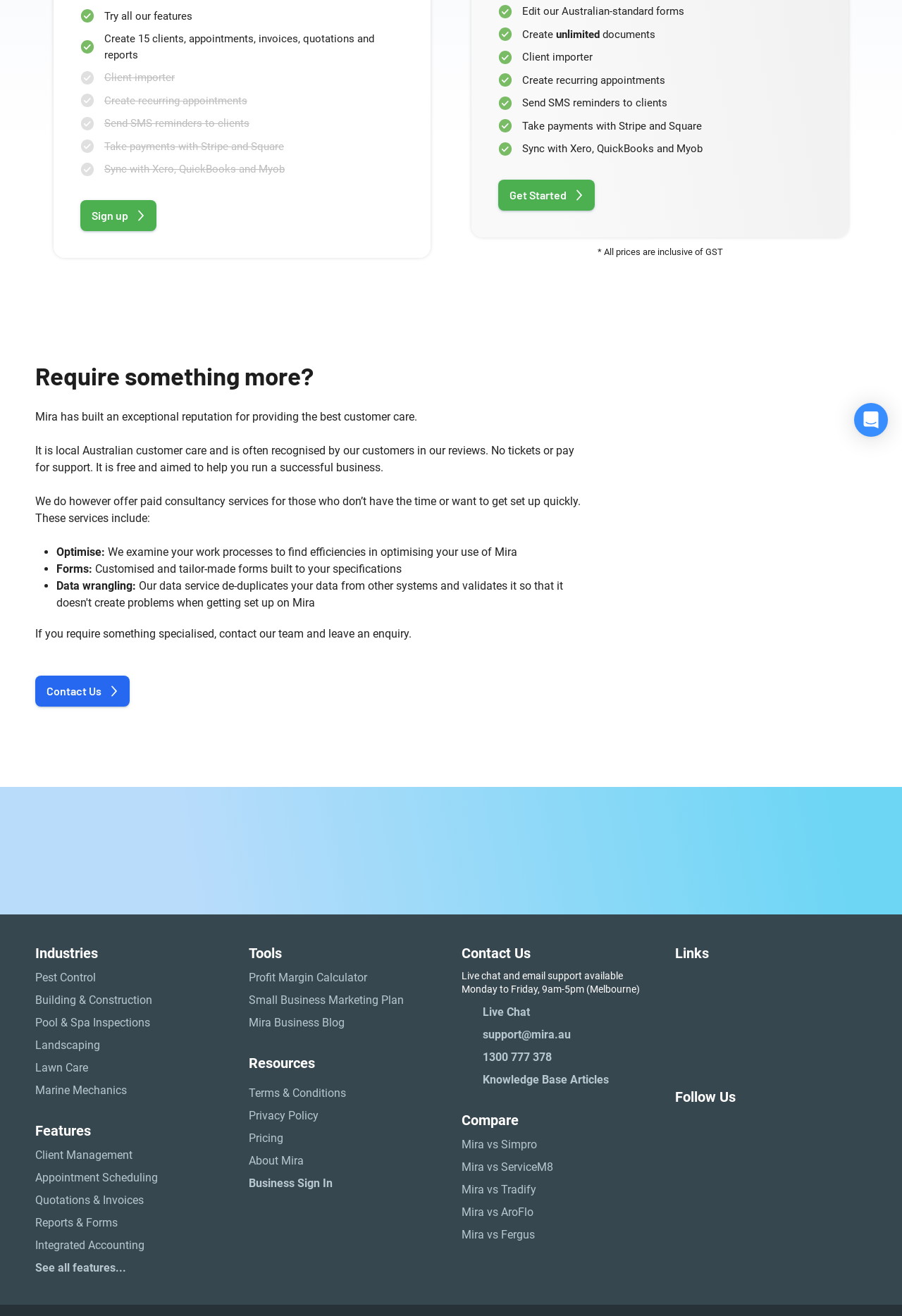Provide the bounding box coordinates of the UI element this sentence describes: "App Store".

[0.748, 0.762, 0.855, 0.784]